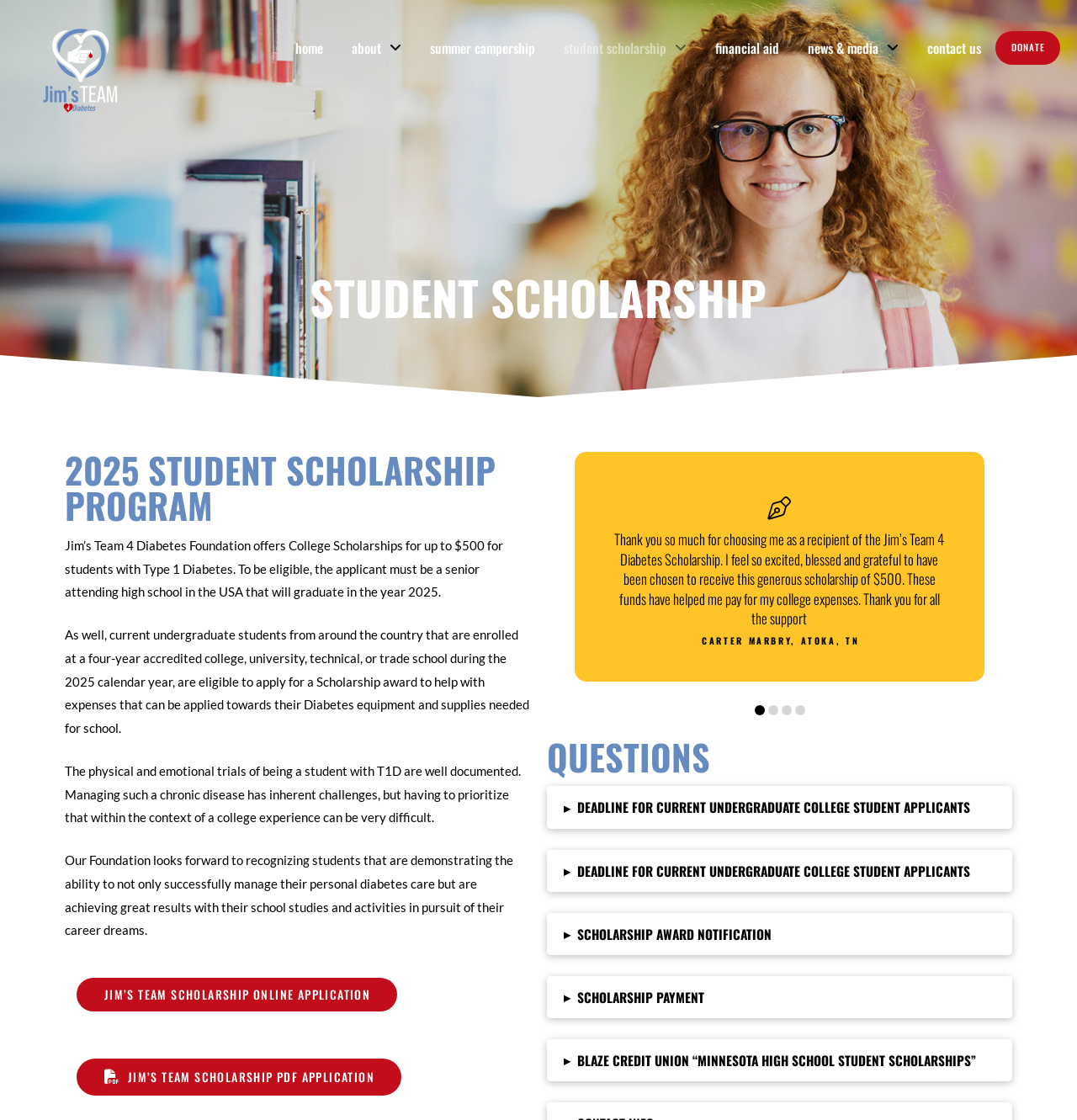Given the description "Donate", determine the bounding box of the corresponding UI element.

[0.924, 0.028, 0.984, 0.058]